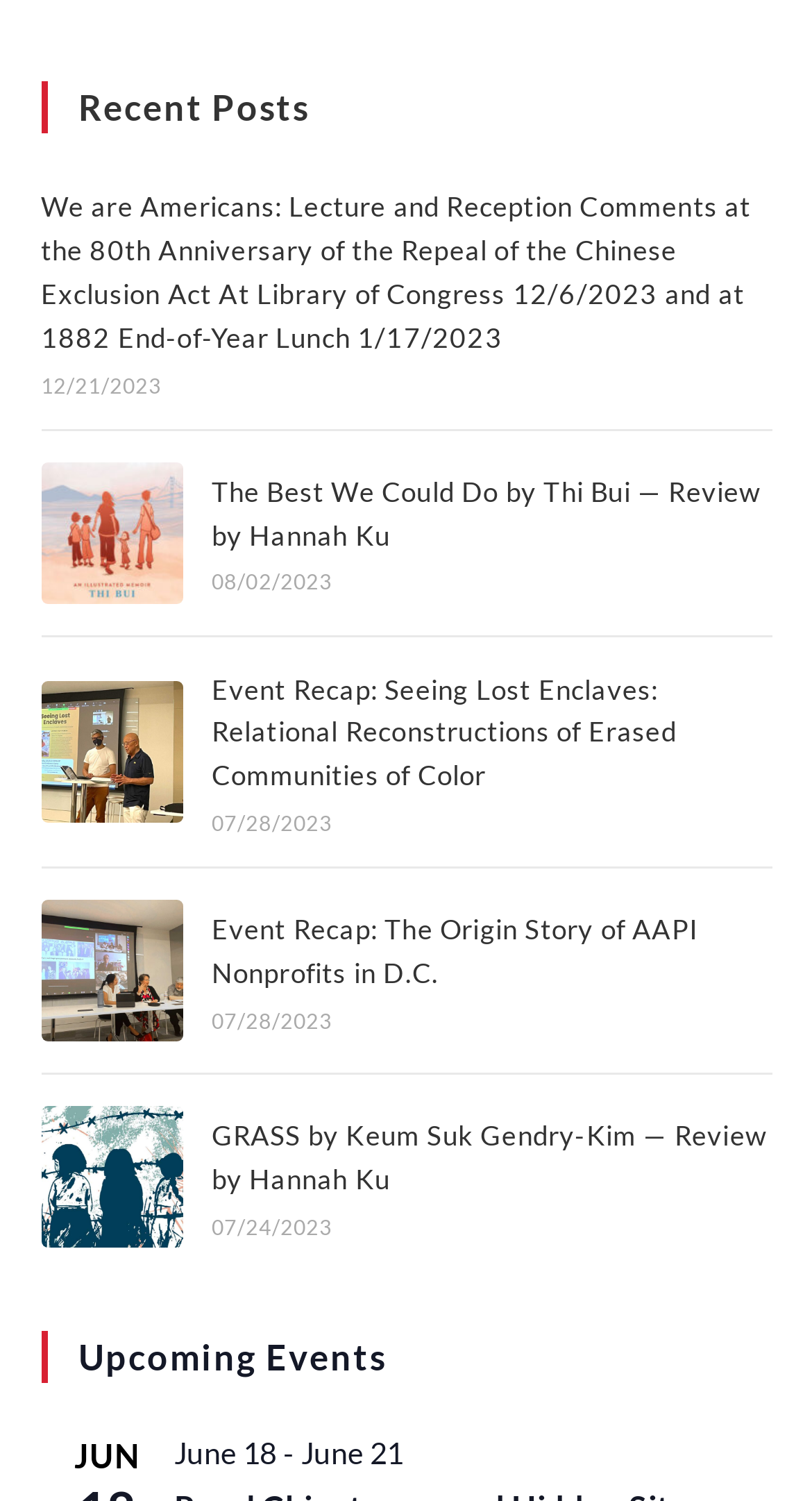Please find and report the bounding box coordinates of the element to click in order to perform the following action: "view upcoming events". The coordinates should be expressed as four float numbers between 0 and 1, in the format [left, top, right, bottom].

[0.05, 0.887, 0.95, 0.922]